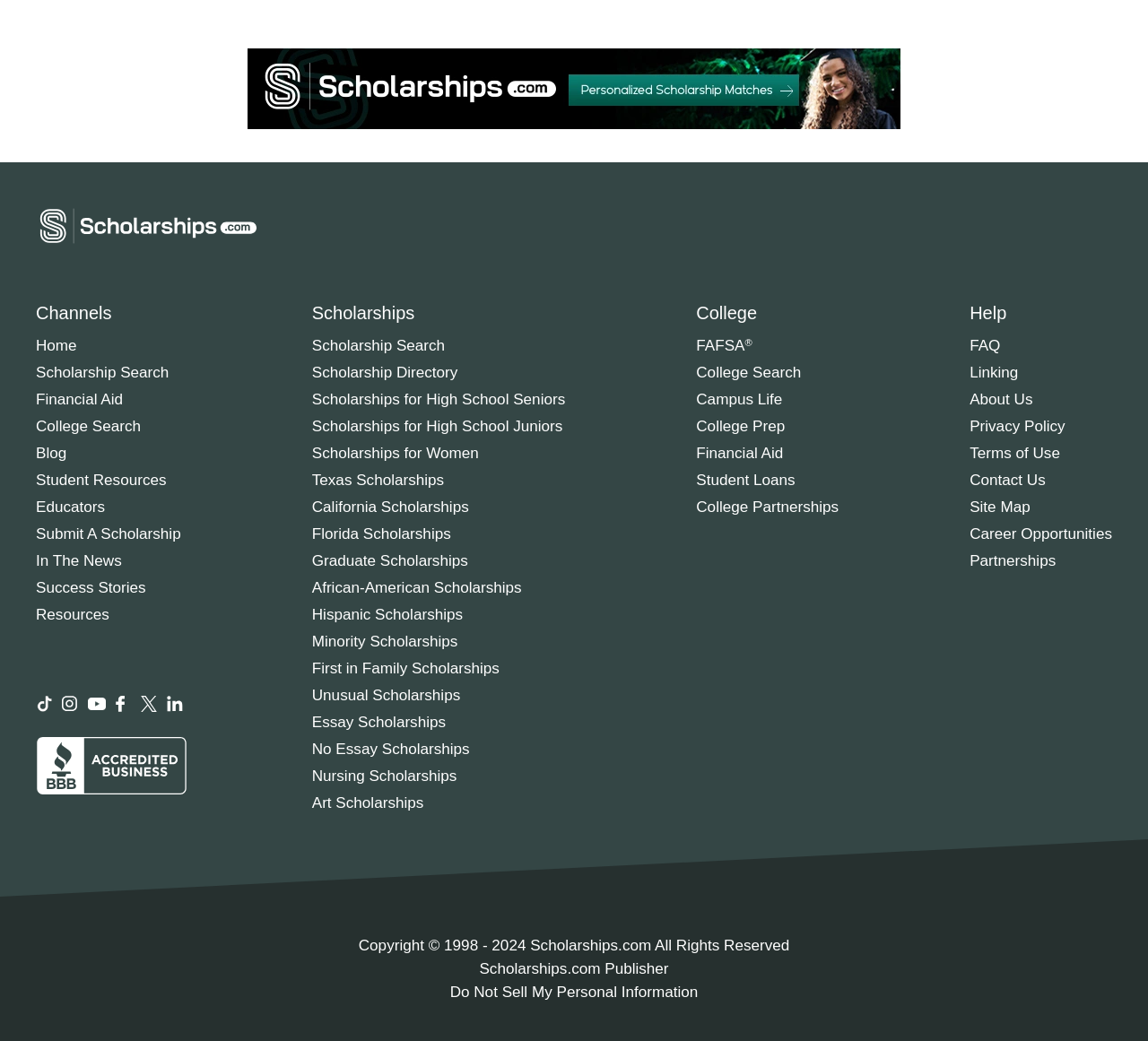Respond with a single word or phrase to the following question:
What is the main purpose of this website?

Find scholarships